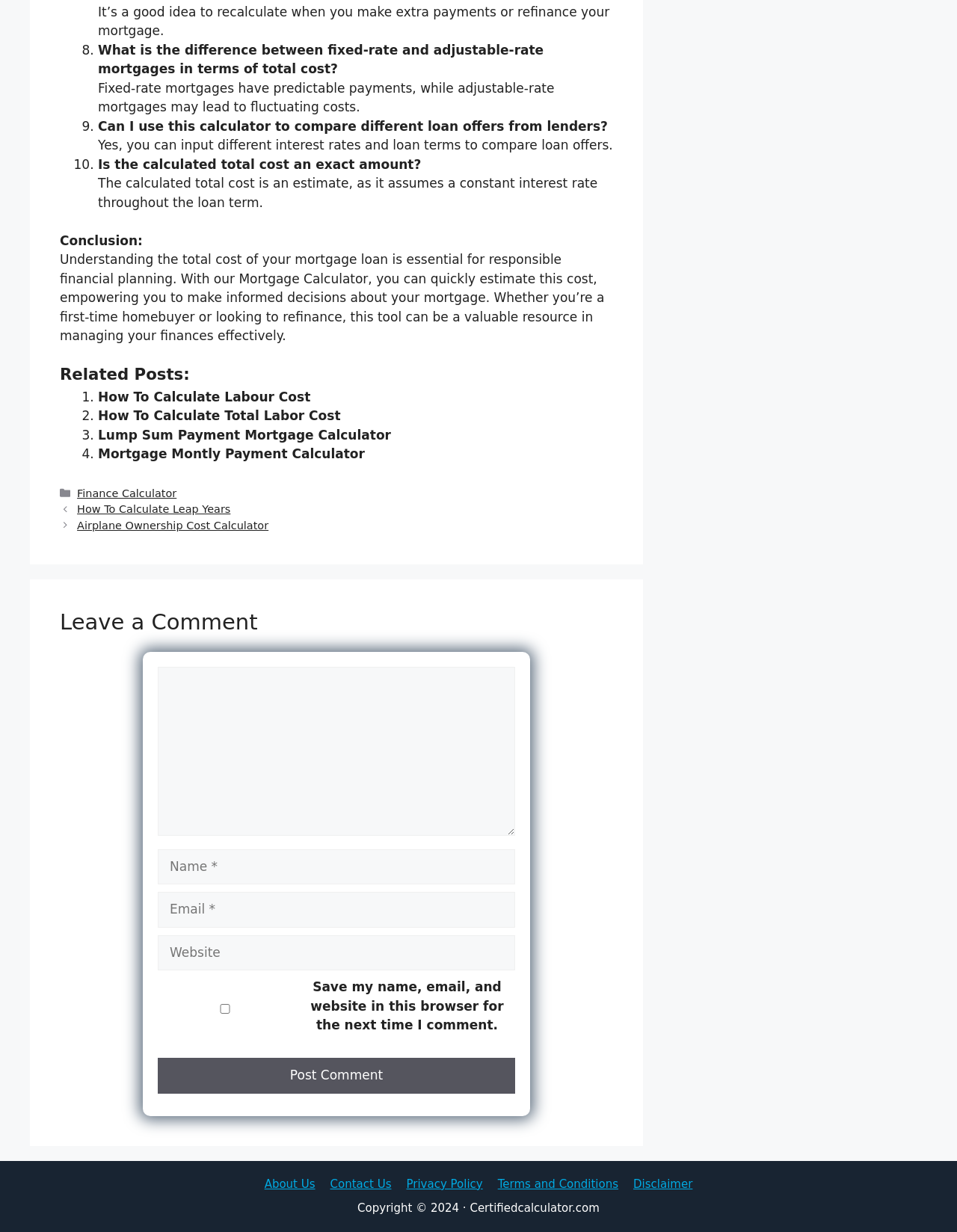What is the purpose of the 'Related Posts' section?
Provide a thorough and detailed answer to the question.

The 'Related Posts' section appears to provide additional resources or tools related to finance and calculation, such as 'How To Calculate Labour Cost', 'Lump Sum Payment Mortgage Calculator', and others. This section likely aims to offer users more information or tools to help with their financial planning or calculations.